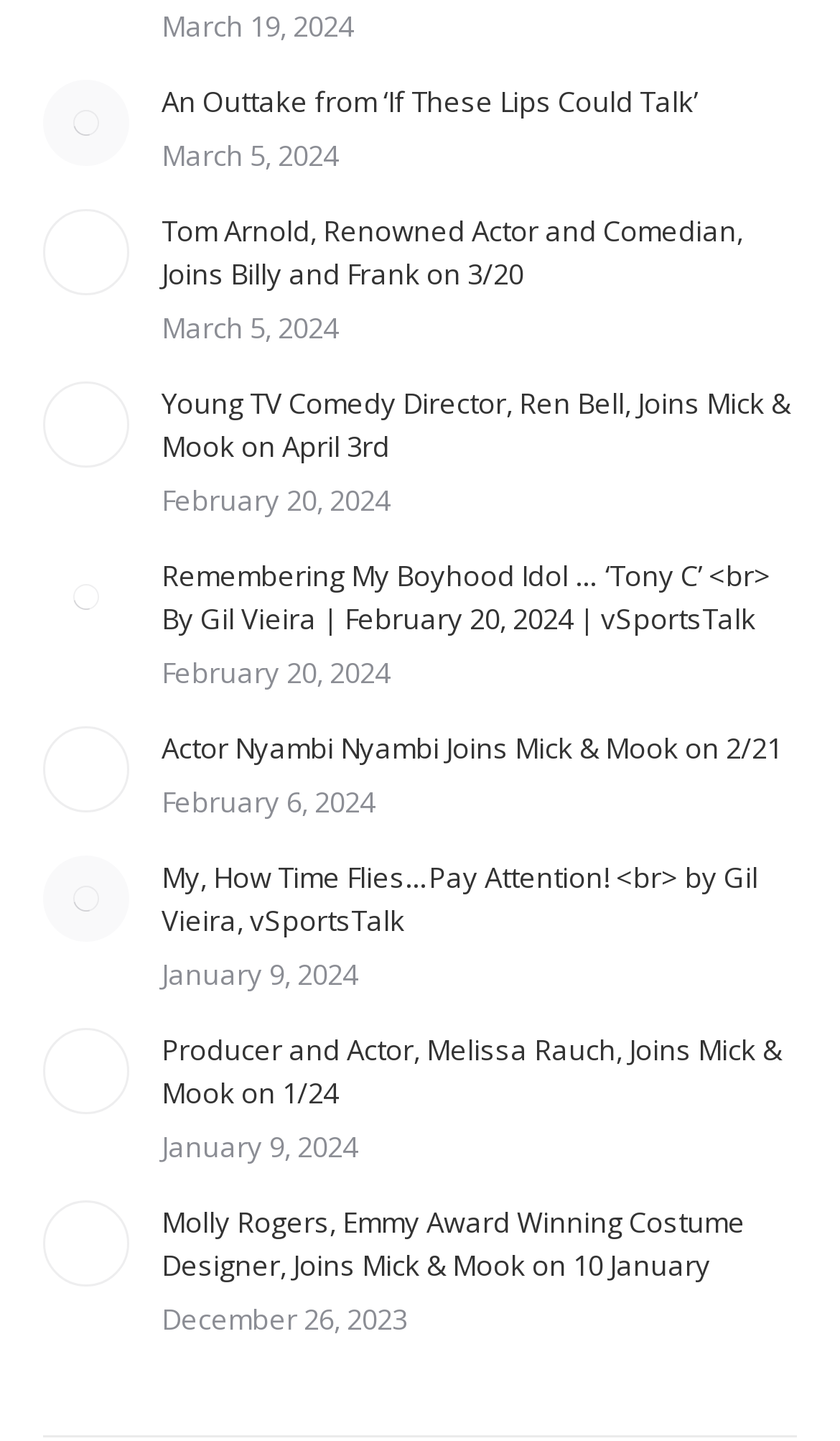Find the bounding box coordinates of the clickable area required to complete the following action: "View post 'Remembering My Boyhood Idol … ‘Tony C’'".

[0.192, 0.384, 0.949, 0.444]